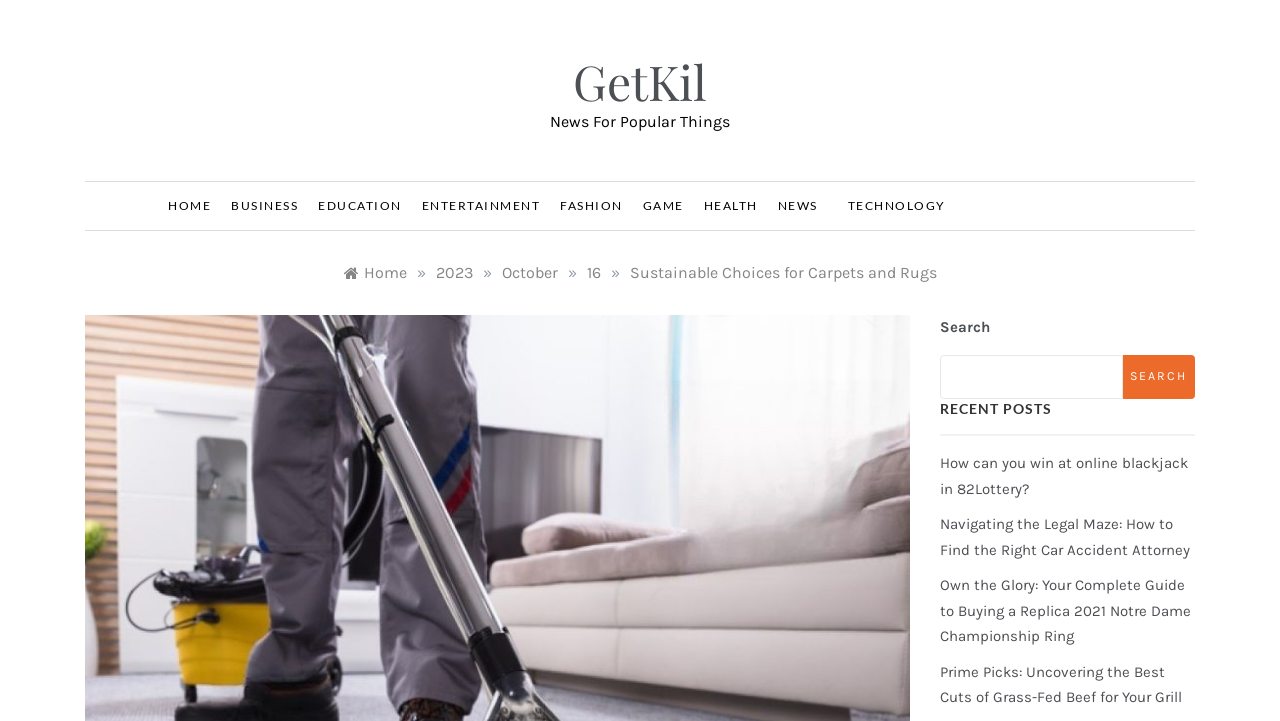Locate the bounding box coordinates of the segment that needs to be clicked to meet this instruction: "Search for something".

[0.734, 0.492, 0.877, 0.553]